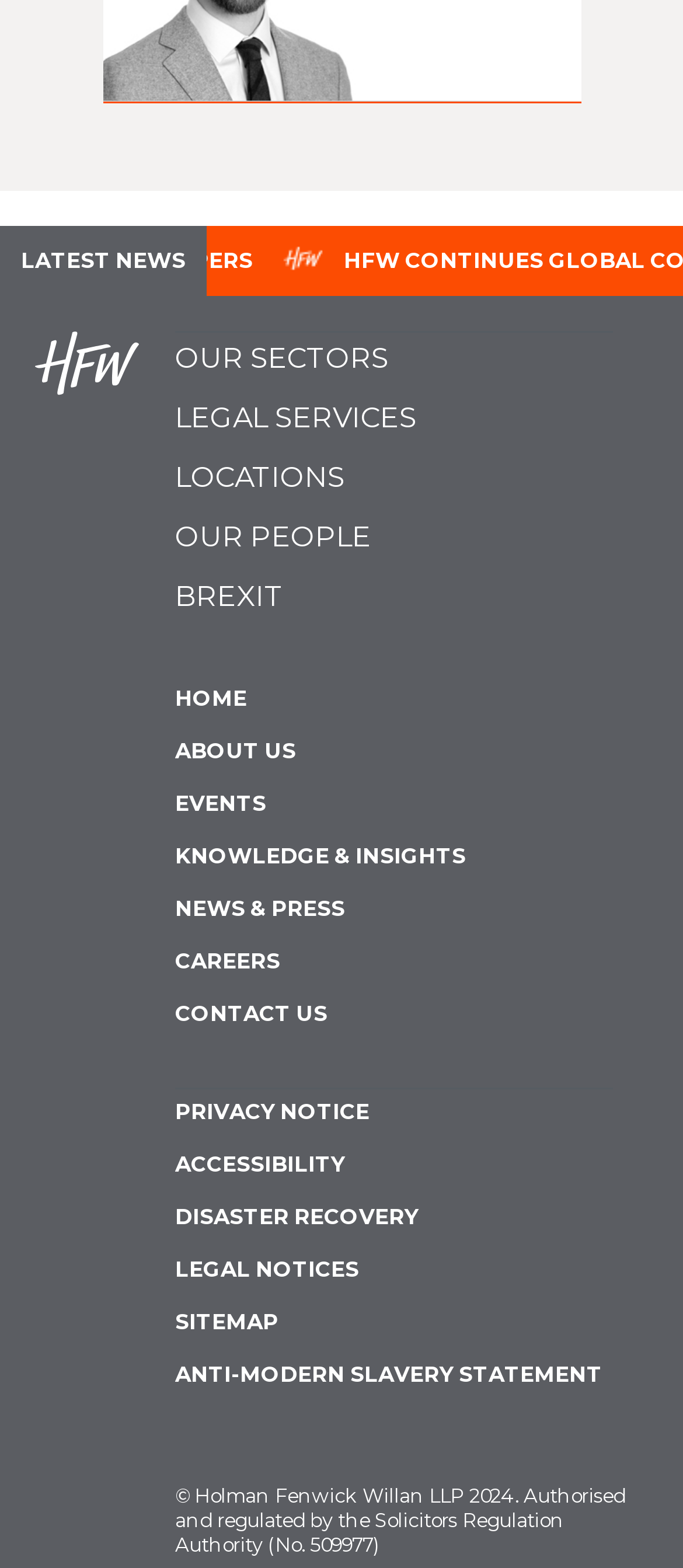Provide the bounding box coordinates for the area that should be clicked to complete the instruction: "view latest news".

[0.031, 0.157, 0.272, 0.174]